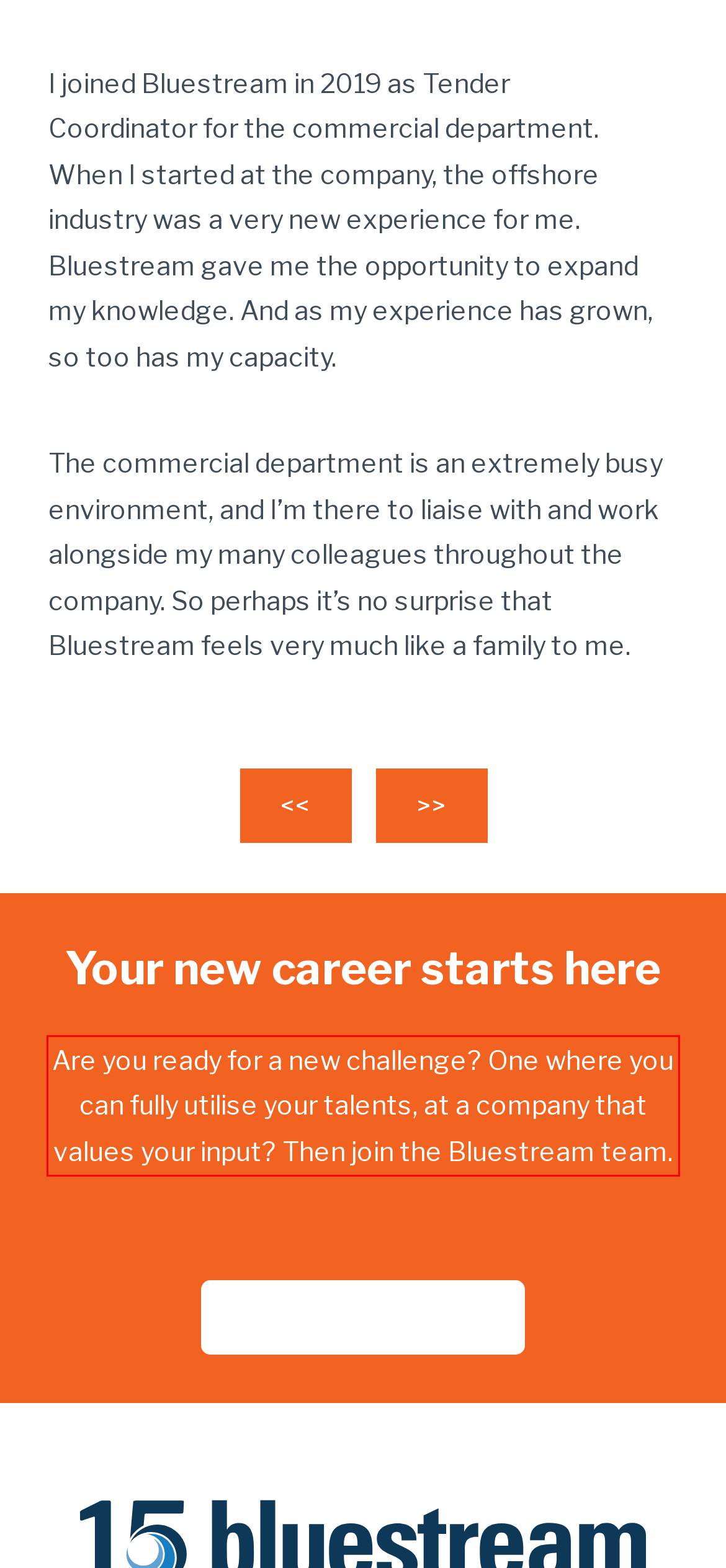You have a screenshot of a webpage where a UI element is enclosed in a red rectangle. Perform OCR to capture the text inside this red rectangle.

Are you ready for a new challenge? One where you can fully utilise your talents, at a company that values your input? Then join the Bluestream team.